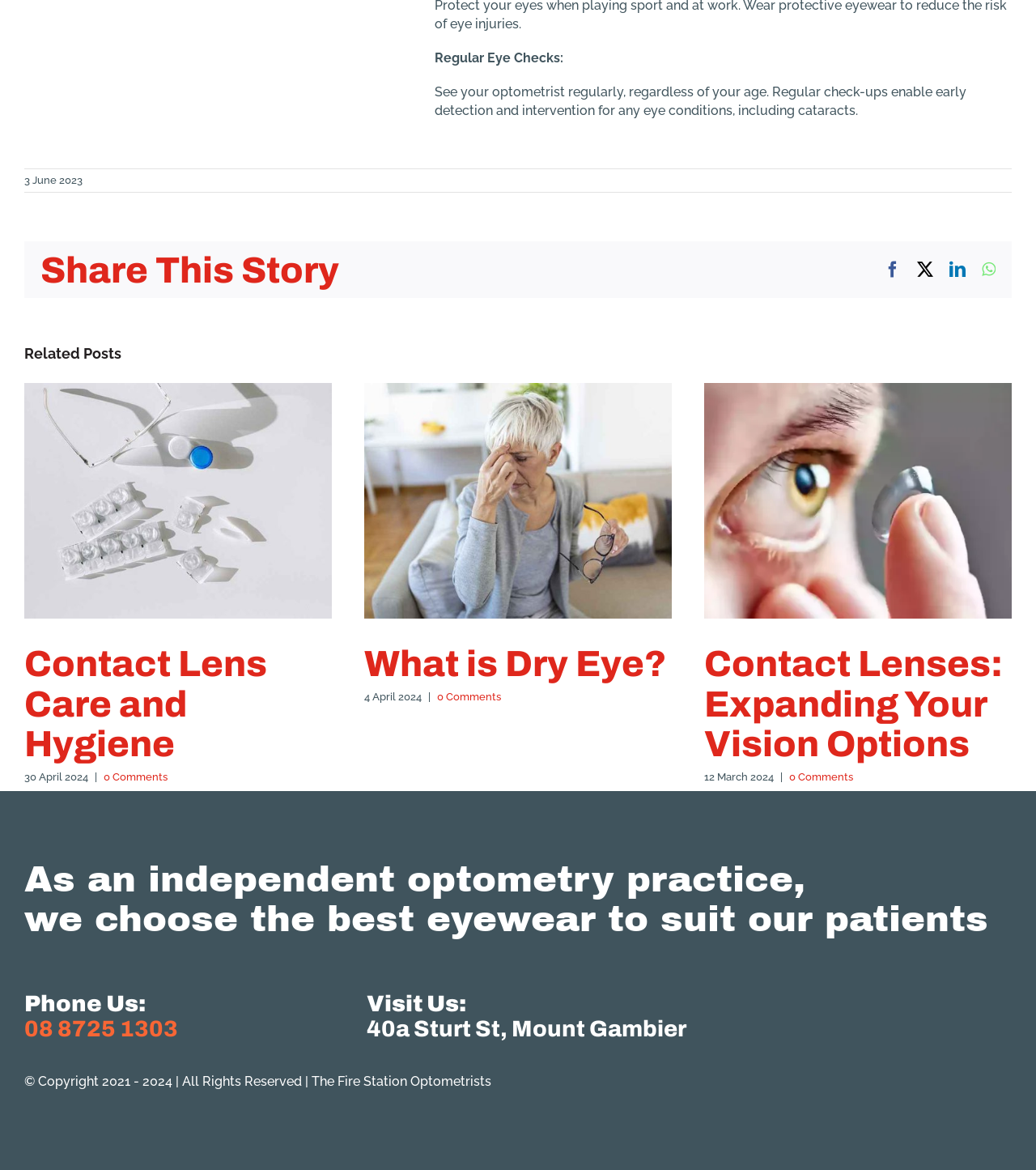Identify the bounding box coordinates of the region I need to click to complete this instruction: "Share this story on Facebook".

[0.854, 0.224, 0.87, 0.238]